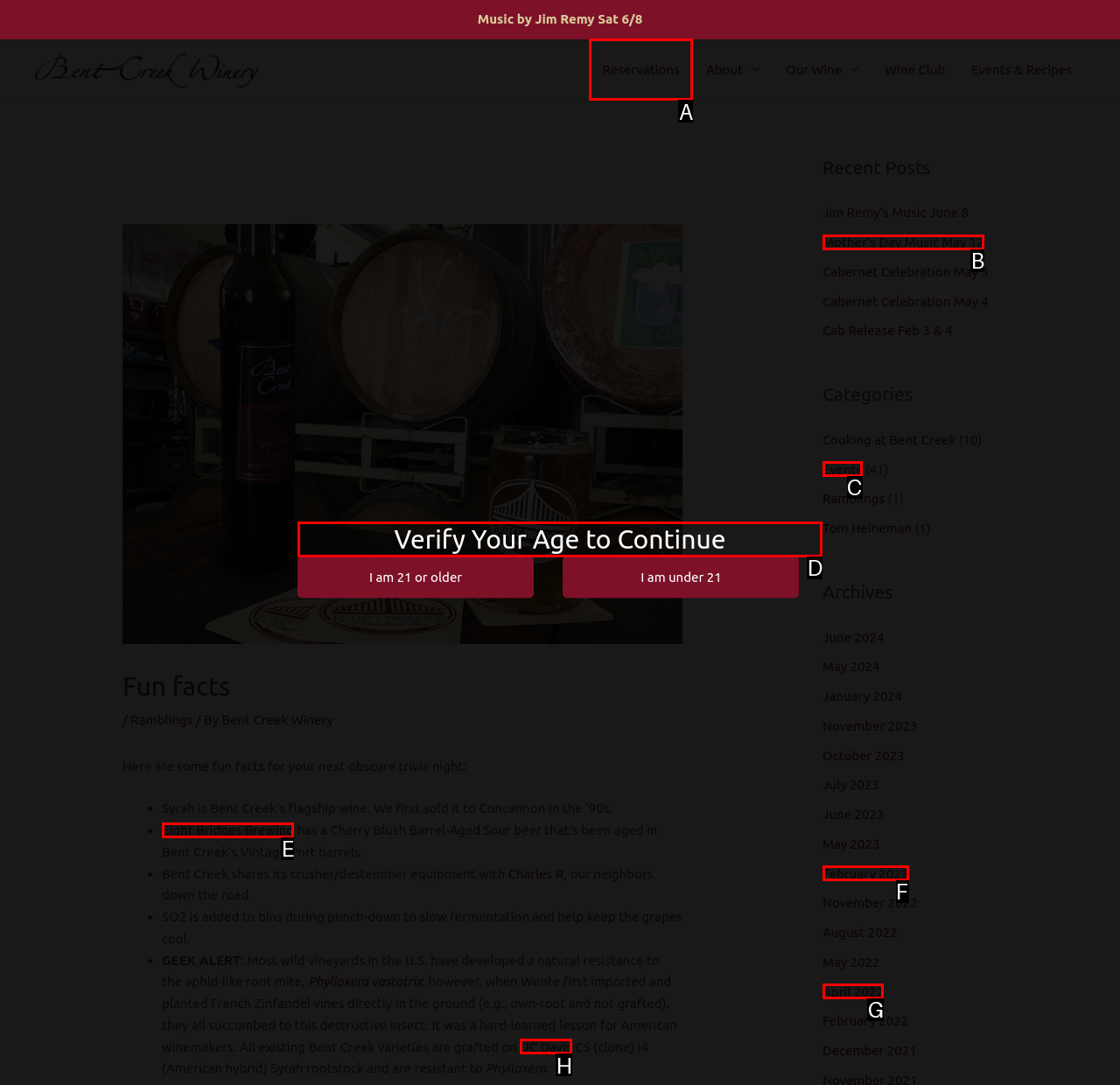Identify the correct letter of the UI element to click for this task: Verify your age
Respond with the letter from the listed options.

D